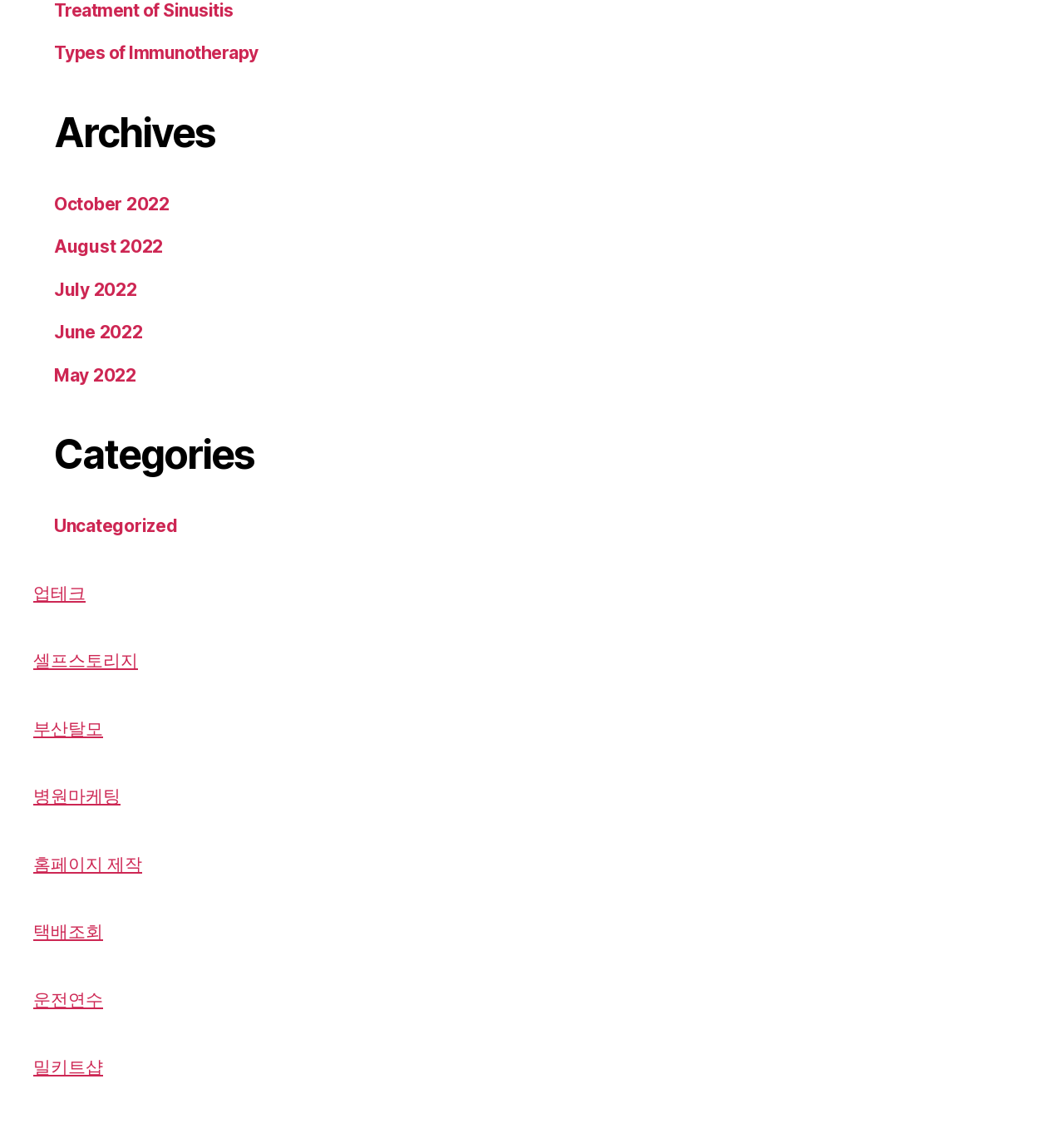Show the bounding box coordinates for the HTML element described as: "택배조회".

[0.031, 0.81, 0.097, 0.829]